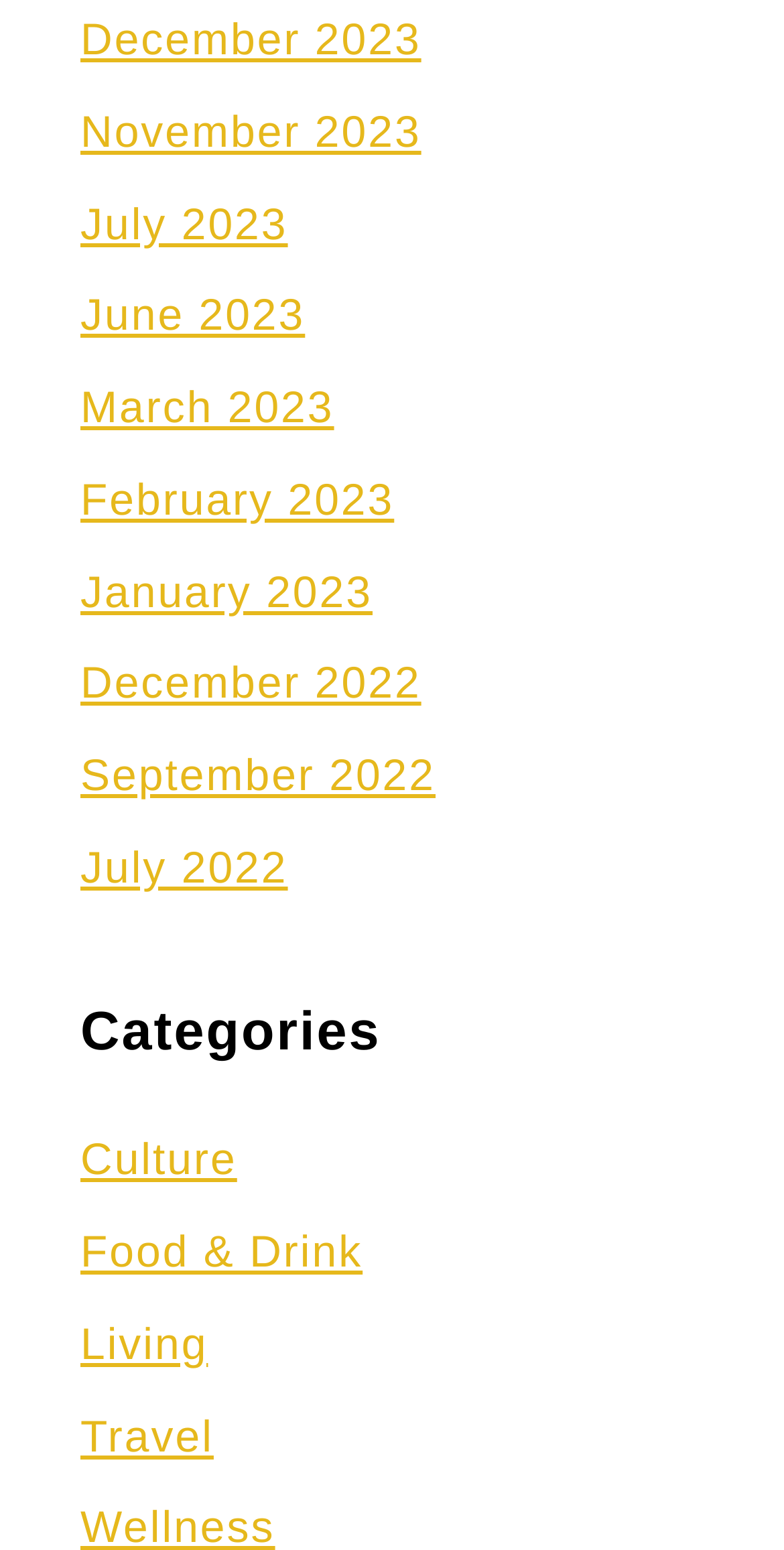Pinpoint the bounding box coordinates of the clickable area needed to execute the instruction: "Read November 2023 posts". The coordinates should be specified as four float numbers between 0 and 1, i.e., [left, top, right, bottom].

[0.103, 0.069, 0.537, 0.101]